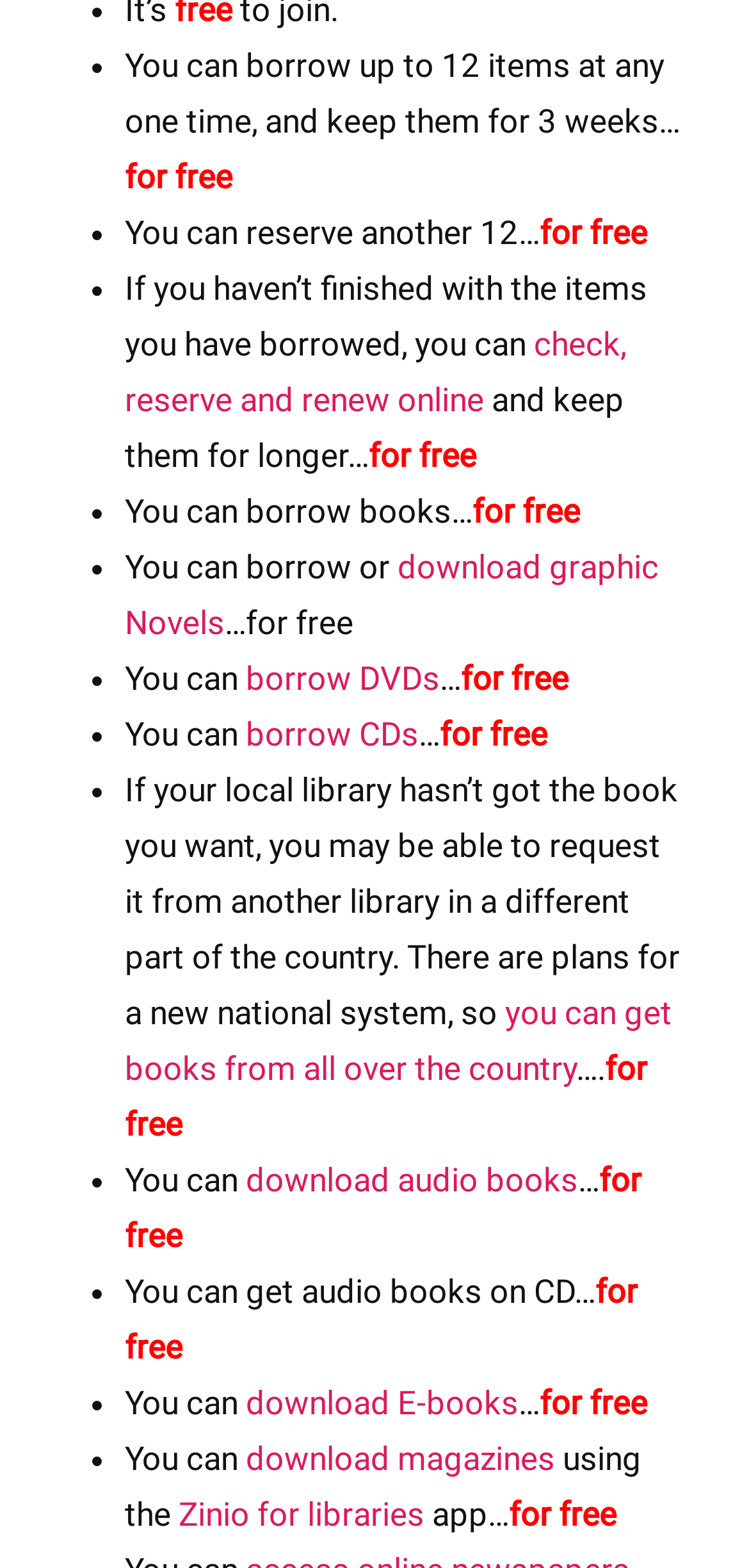Is borrowing items free of cost? Based on the screenshot, please respond with a single word or phrase.

Yes